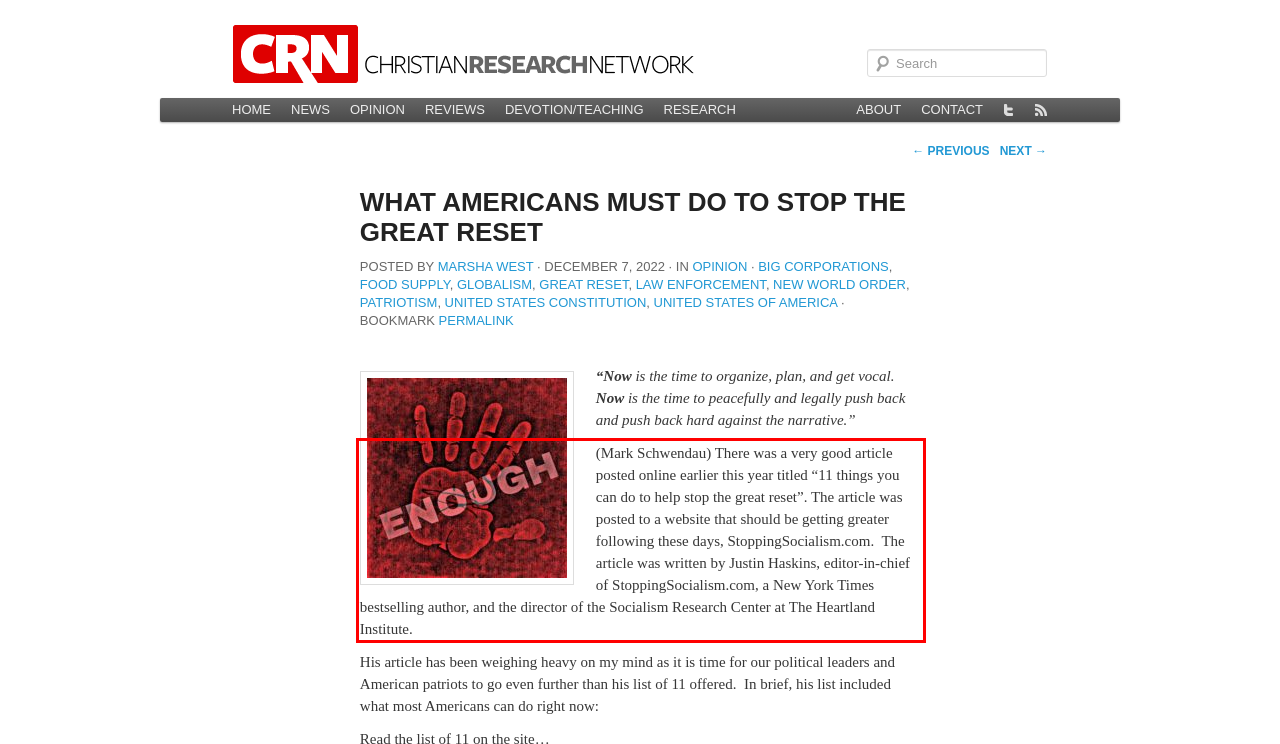Using the provided screenshot, read and generate the text content within the red-bordered area.

(Mark Schwendau) There was a very good article posted online earlier this year titled “11 things you can do to help stop the great reset”. The article was posted to a website that should be getting greater following these days, StoppingSocialism.com. The article was written by Justin Haskins, editor-in-chief of StoppingSocialism.com, a New York Times bestselling author, and the director of the Socialism Research Center at The Heartland Institute.